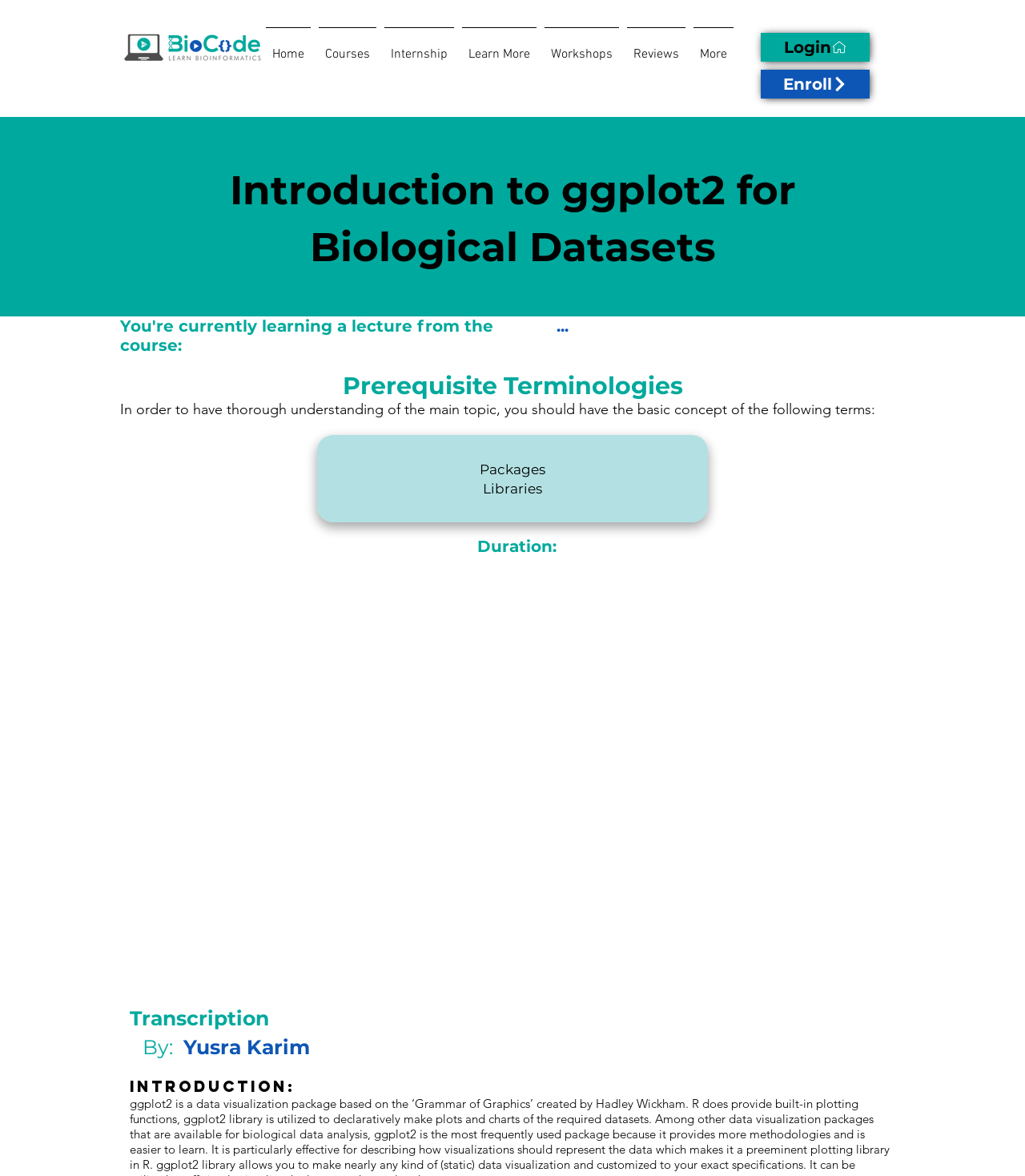What are the prerequisite terminologies for the course?
Please provide a comprehensive answer based on the contents of the image.

I found the answer by looking at the StaticText 'Prerequisite Terminologies' and the subsequent StaticText 'In order to have thorough understanding of the main topic, you should have the basic concept of the following terms:', which indicates that the prerequisite terminologies are not specified on the current webpage.